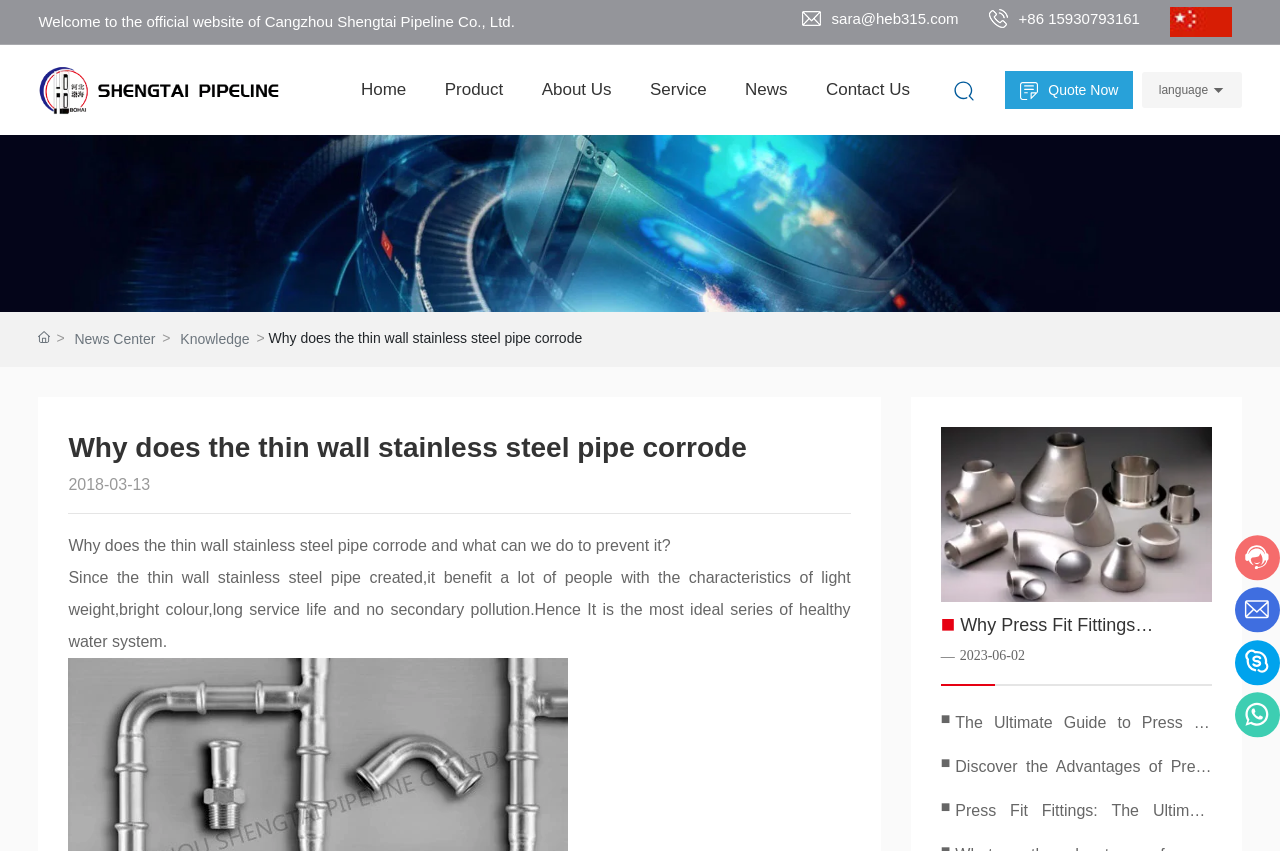Locate the coordinates of the bounding box for the clickable region that fulfills this instruction: "Click the 'News Center' link".

[0.058, 0.385, 0.121, 0.412]